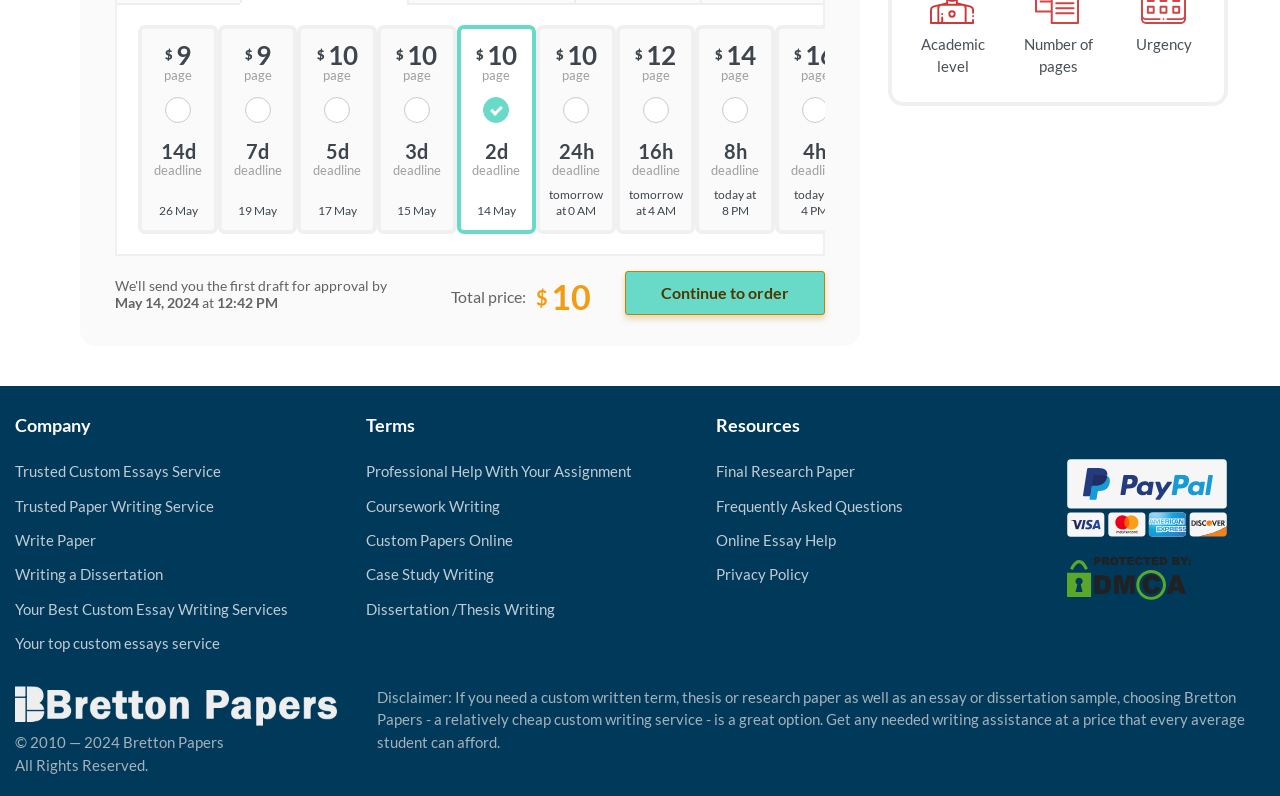Based on the visual content of the image, answer the question thoroughly: What is the total price?

I found the total price by looking at the text 'Total price:' and the adjacent text '$10' located at the middle of the webpage, which indicates the total price.